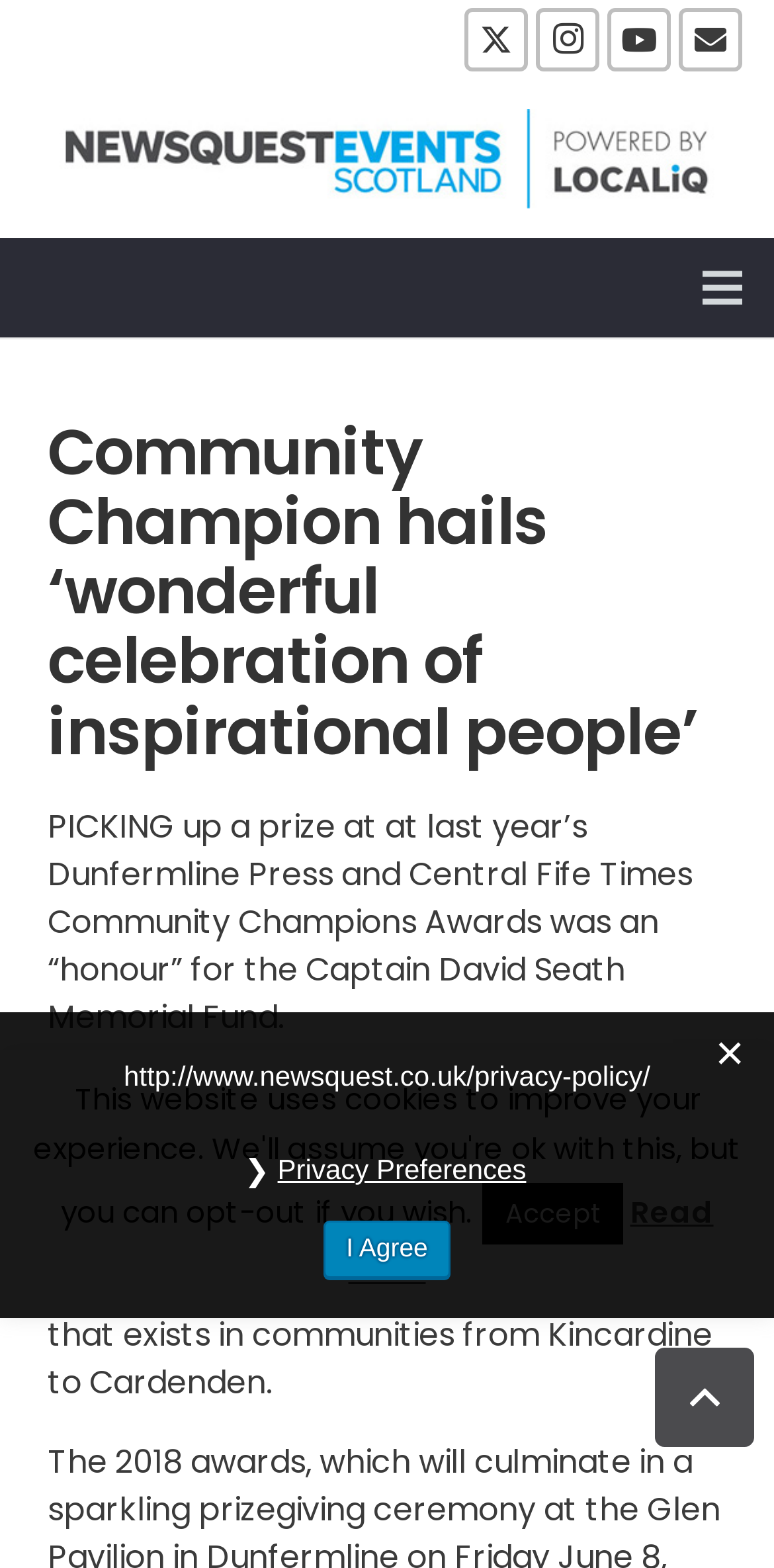Using the description: "Home", identify the bounding box of the corresponding UI element in the screenshot.

None